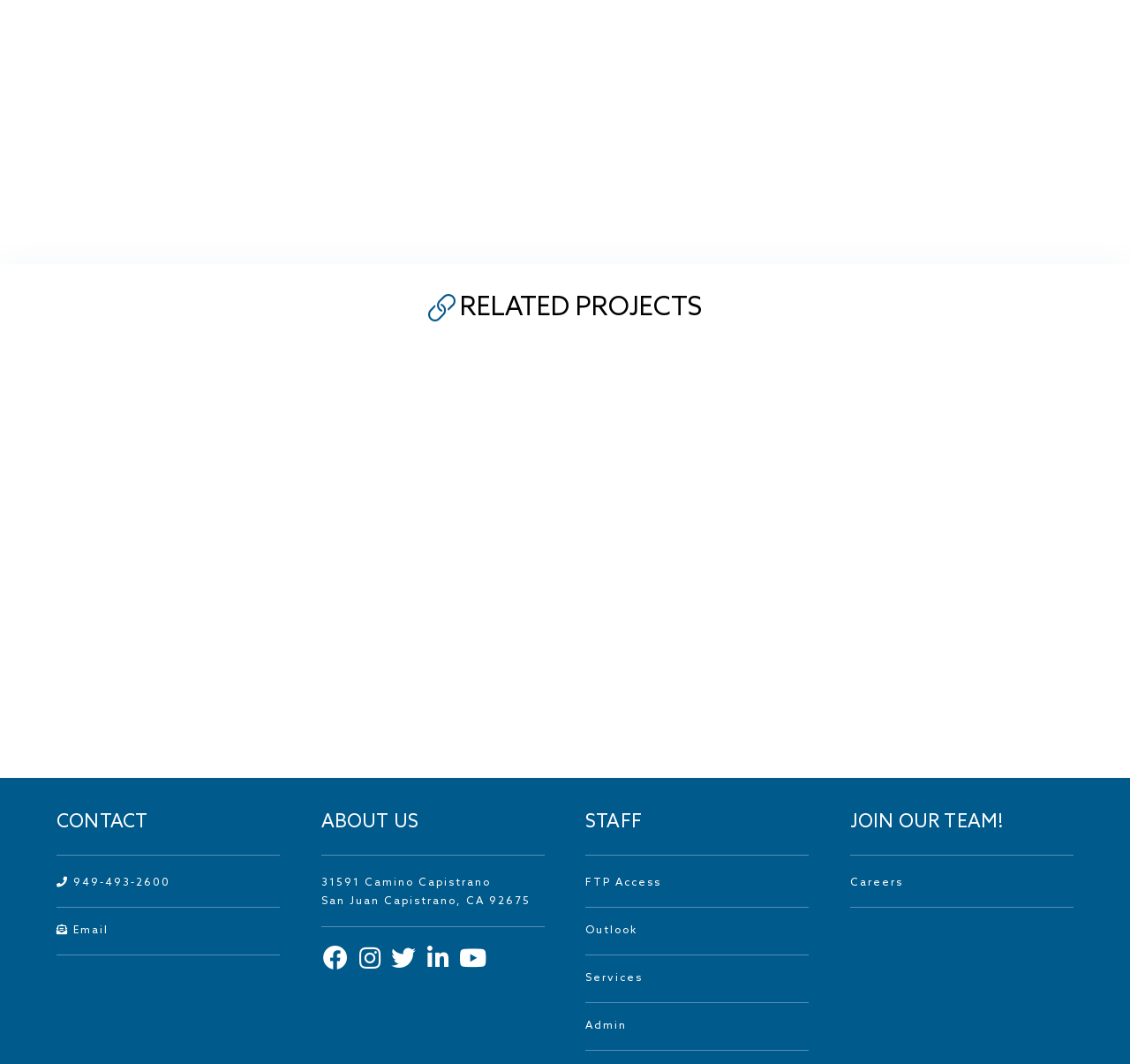How many social media links are available?
Using the image, provide a detailed and thorough answer to the question.

In the 'ABOUT US' section, I can see five social media links, represented by icons, which suggests that the company has a presence on five different social media platforms.